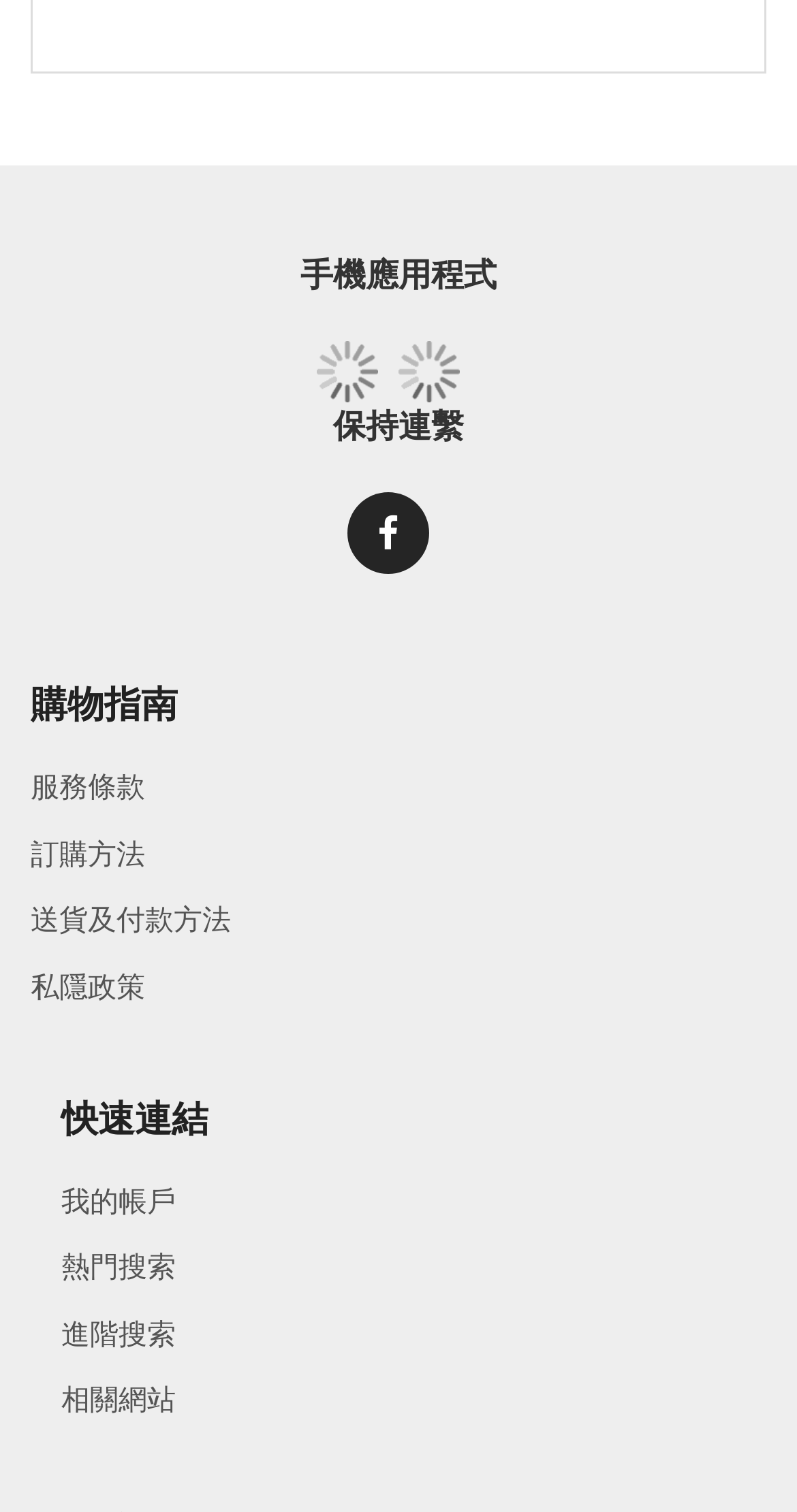How many types of apps are available for download? Refer to the image and provide a one-word or short phrase answer.

2